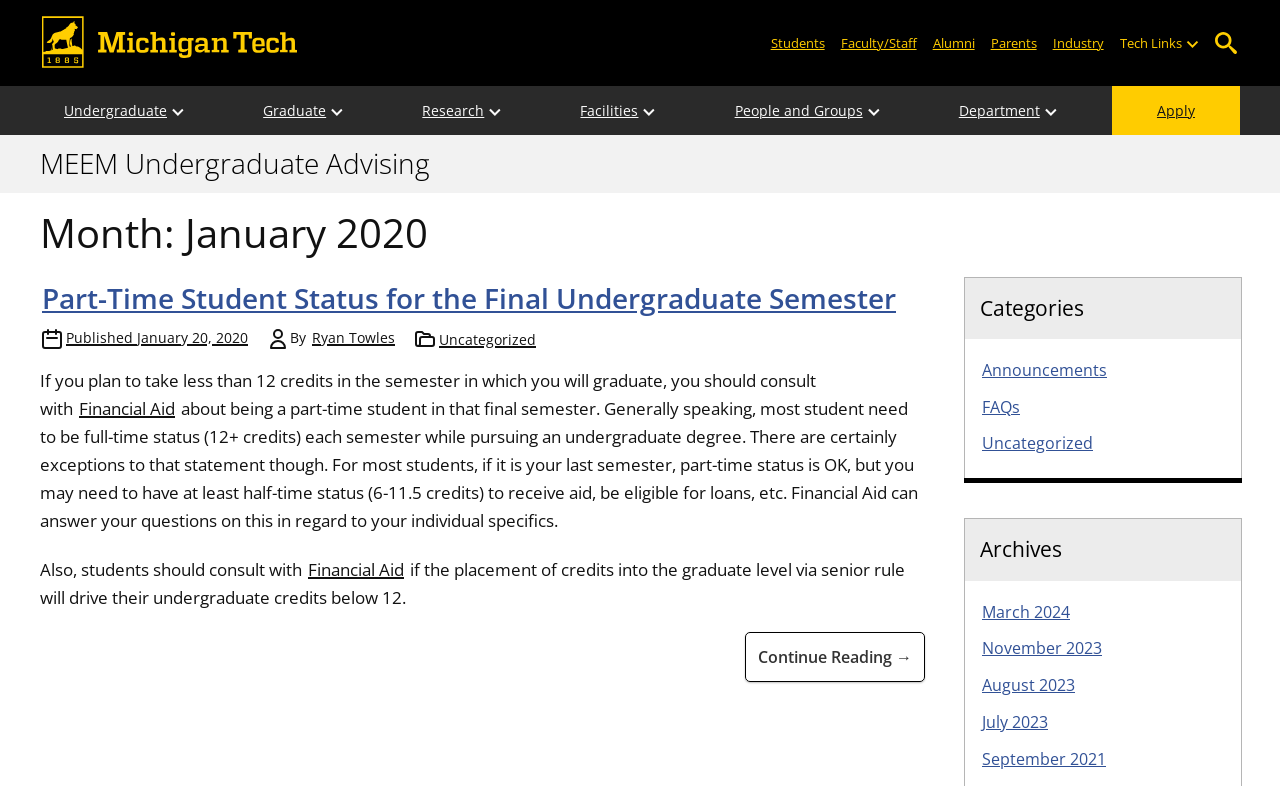Find and indicate the bounding box coordinates of the region you should select to follow the given instruction: "Click on the 'Students' link".

[0.596, 0.026, 0.65, 0.083]